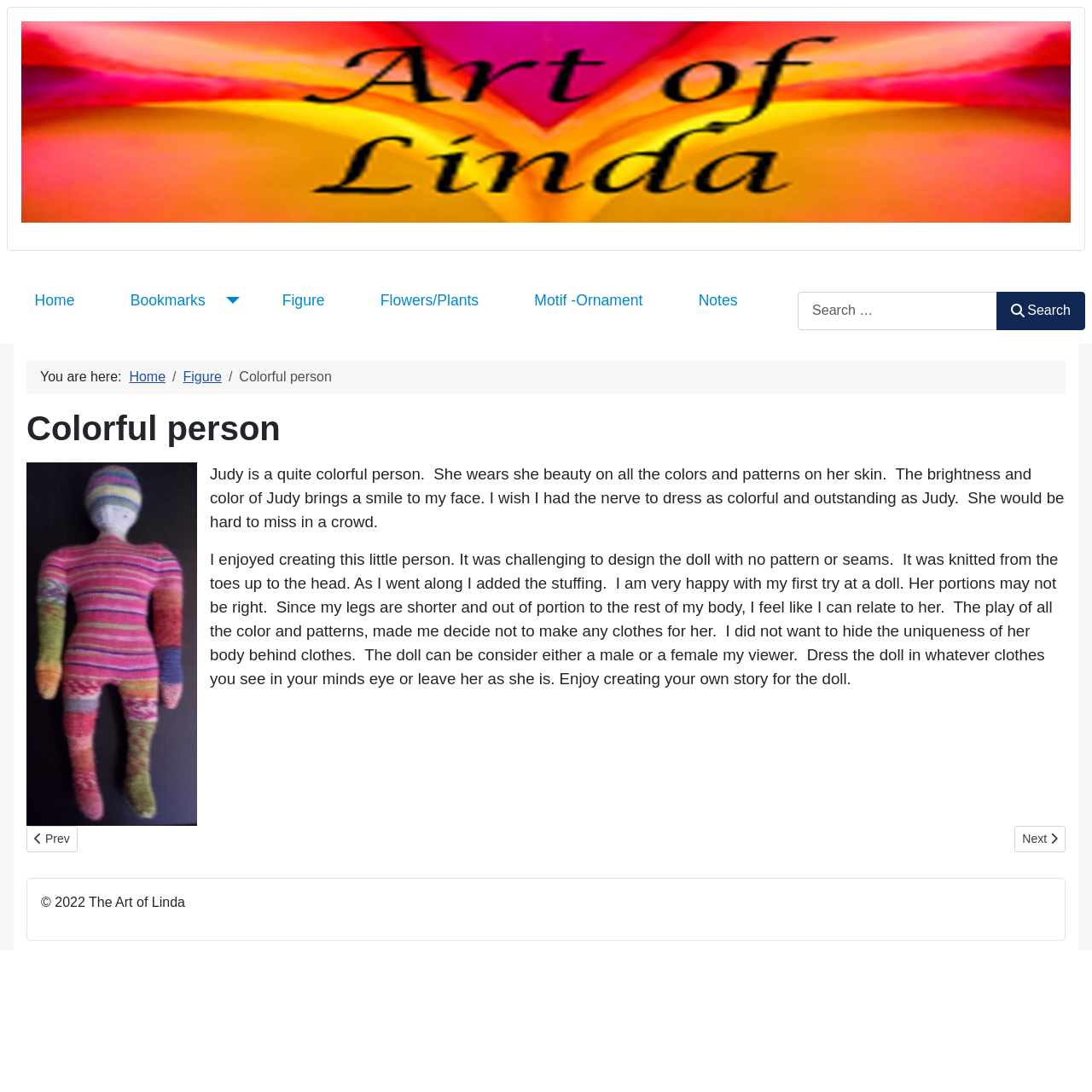What is the name of the artist?
Please answer using one word or phrase, based on the screenshot.

Linda Hagen